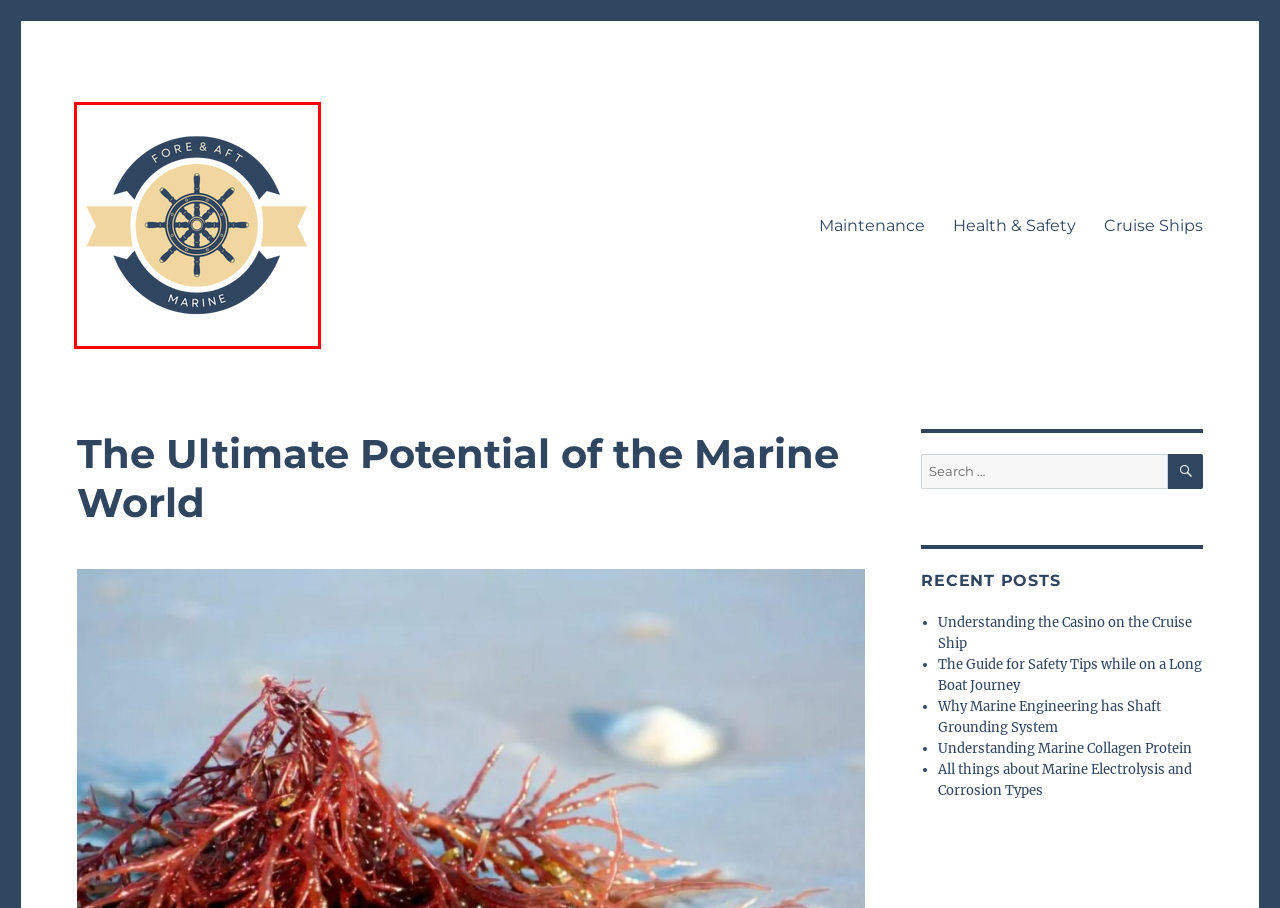Analyze the screenshot of a webpage with a red bounding box and select the webpage description that most accurately describes the new page resulting from clicking the element inside the red box. Here are the candidates:
A. Understanding the Casino on the Cruise Ship - foreandaftmarine.com
B. Health & Safety Archives - foreandaftmarine.com
C. Maintenance Archives - foreandaftmarine.com
D. foreandaftmarine.com -
E. The Guide for Safety Tips while on a Long Boat Journey - foreandaftmarine.com
F. Cruise Ships Archives - foreandaftmarine.com
G. All things about Marine Electrolysis and Corrosion Types
H. Why Marine Engineering has Shaft Grounding System

D